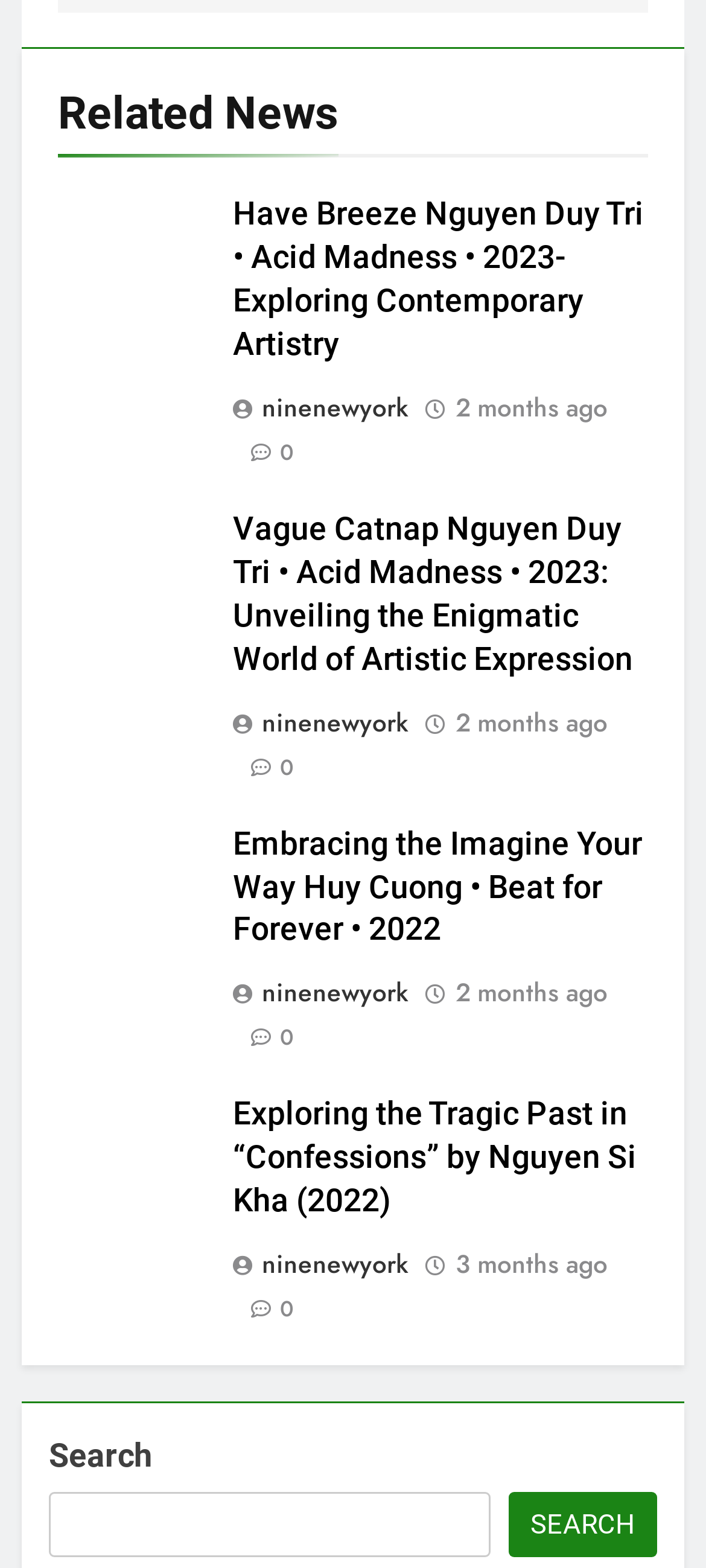Answer in one word or a short phrase: 
What is the title of the first article?

Have Breeze Nguyen Duy Tri • Acid Madness • 2023